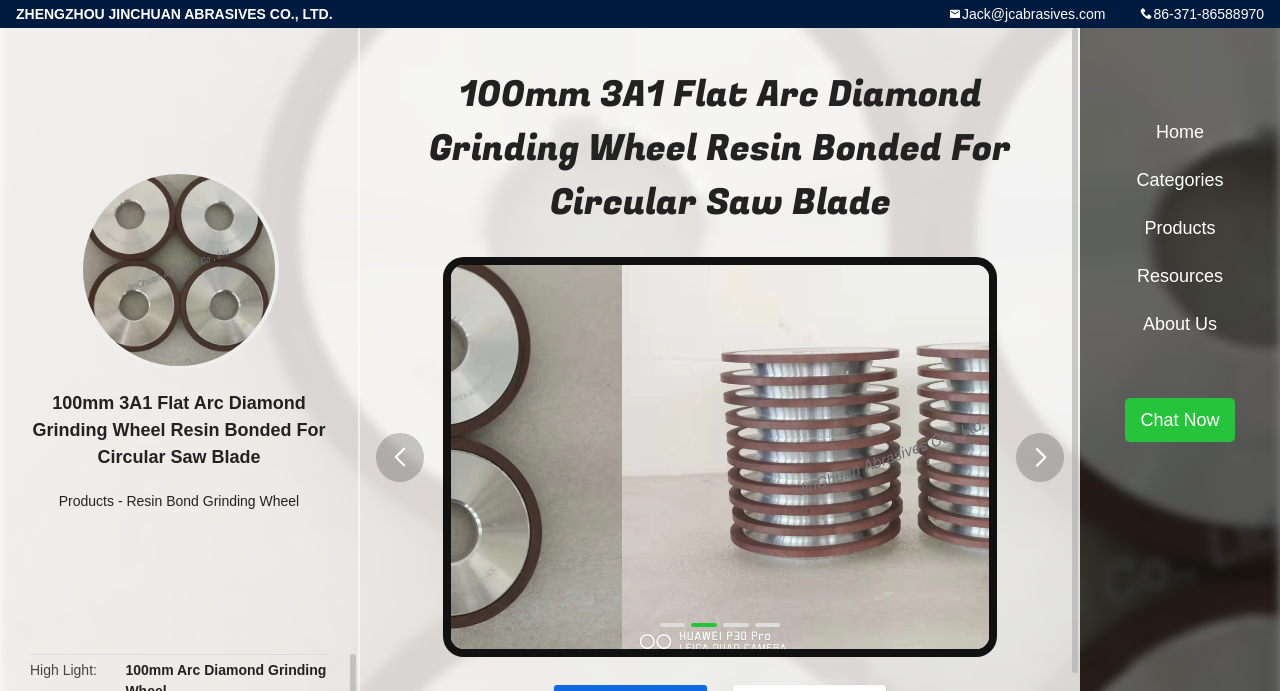Locate the UI element described as follows: "Jack@jcabrasives.com". Return the bounding box coordinates as four float numbers between 0 and 1 in the order [left, top, right, bottom].

[0.741, 0.0, 0.864, 0.041]